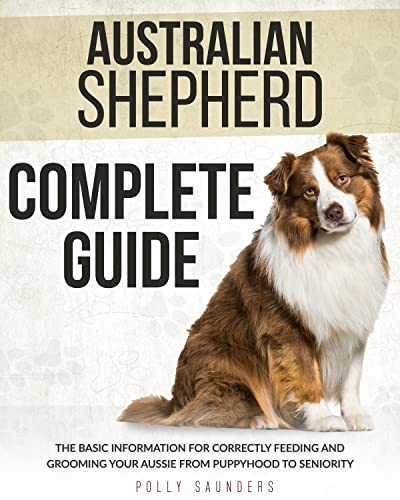What is the age range of dogs covered in the book?
Please give a detailed answer to the question using the information shown in the image.

The subtitle of the book mentions that it provides information on feeding and grooming Australian Shepherds from puppyhood to their senior years, indicating that the book covers a wide age range of dogs.